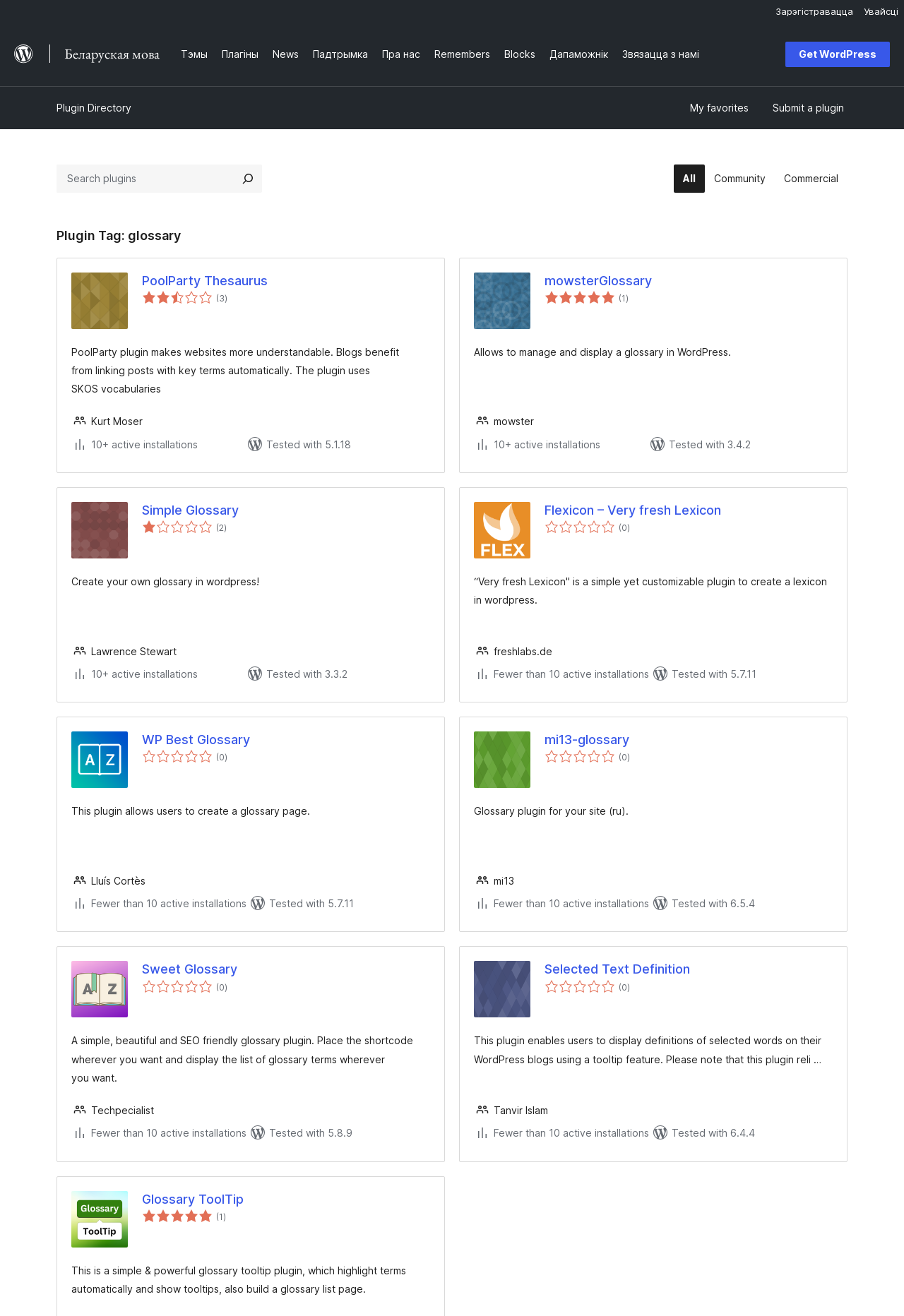Please identify the coordinates of the bounding box for the clickable region that will accomplish this instruction: "Browse plugins by category".

[0.745, 0.125, 0.938, 0.146]